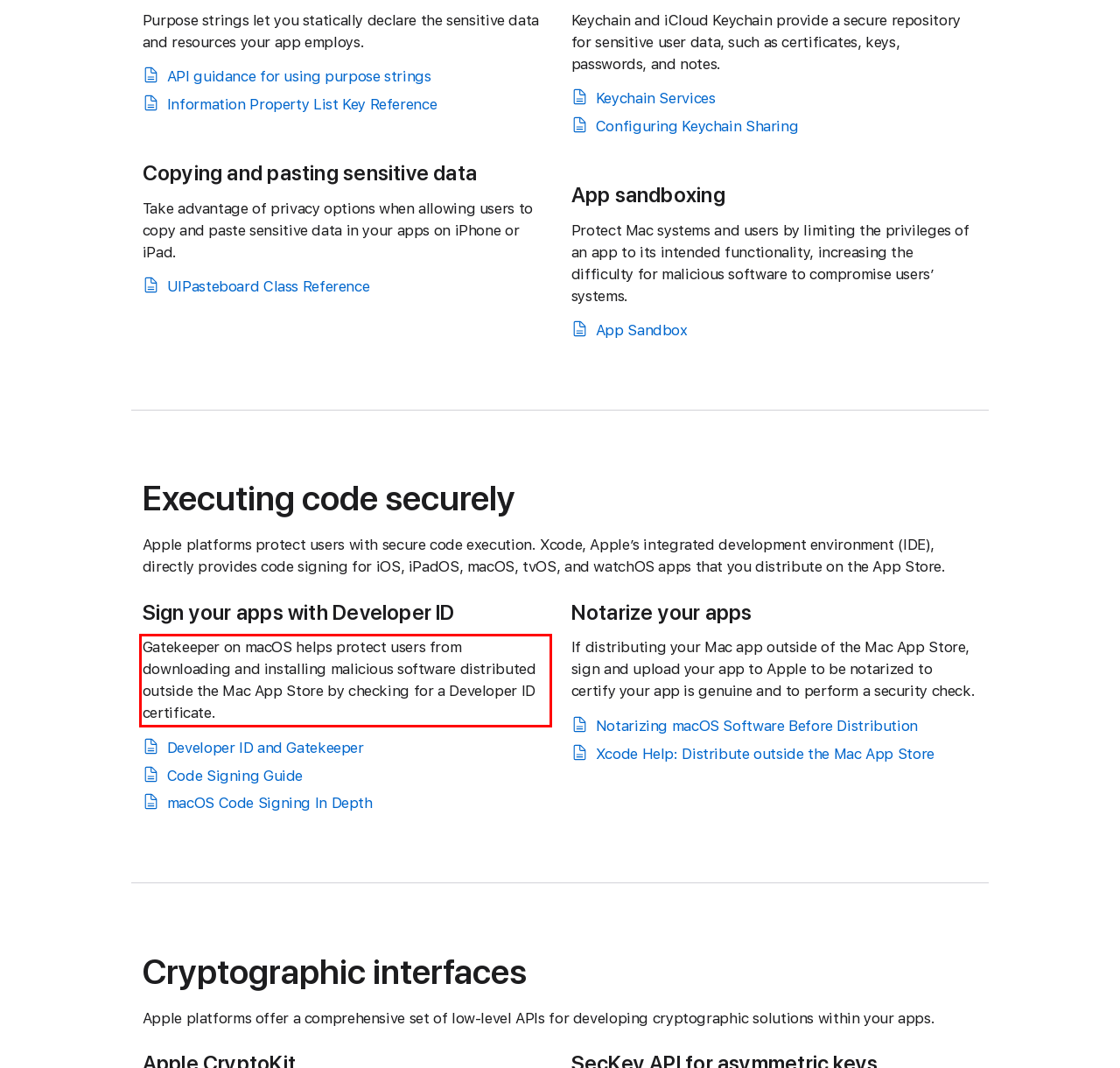You are given a screenshot of a webpage with a UI element highlighted by a red bounding box. Please perform OCR on the text content within this red bounding box.

Gatekeeper on macOS helps protect users from downloading and installing malicious software distributed outside the Mac App Store by checking for a Developer ID certificate.